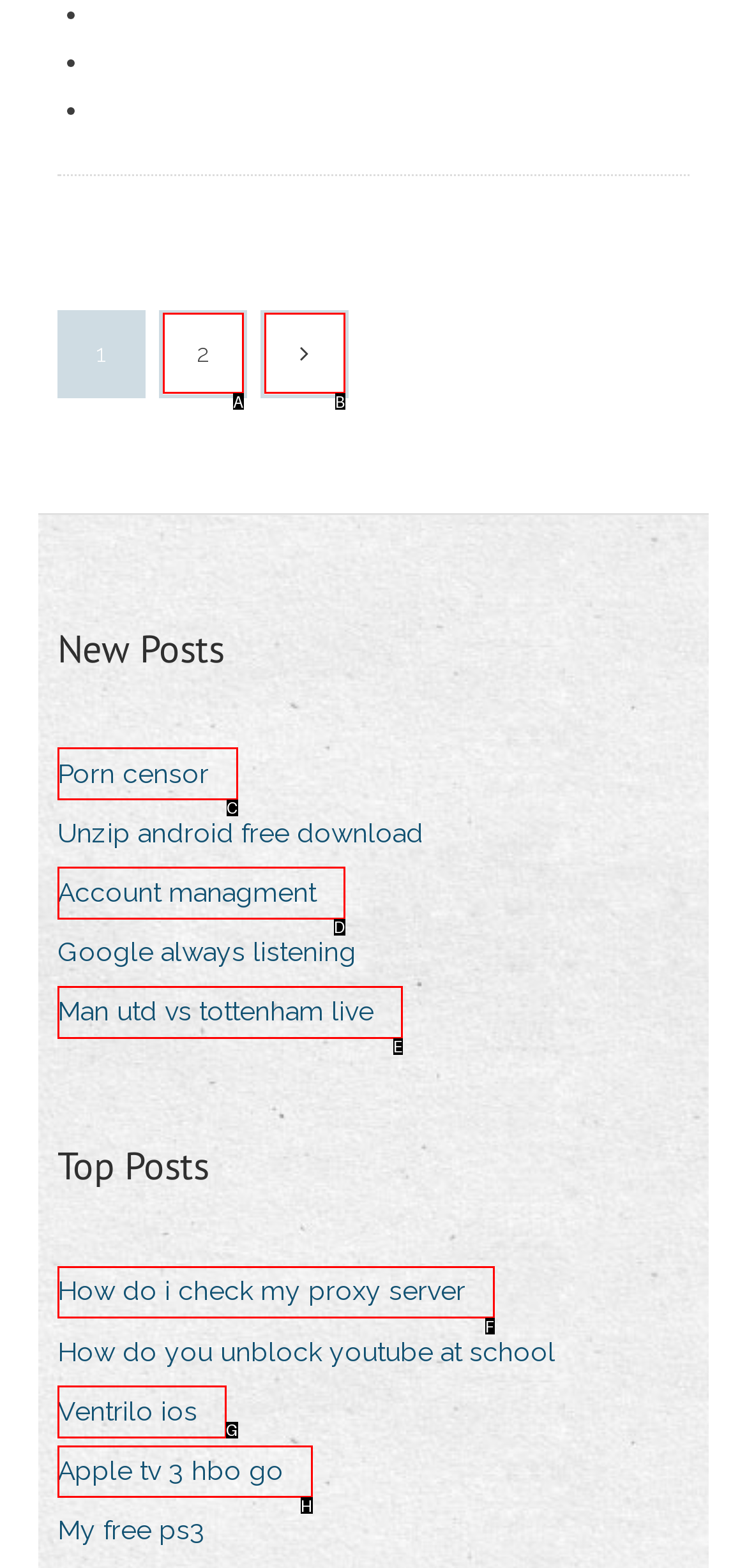Given the description: Apple tv 3 hbo go, identify the matching HTML element. Provide the letter of the correct option.

H